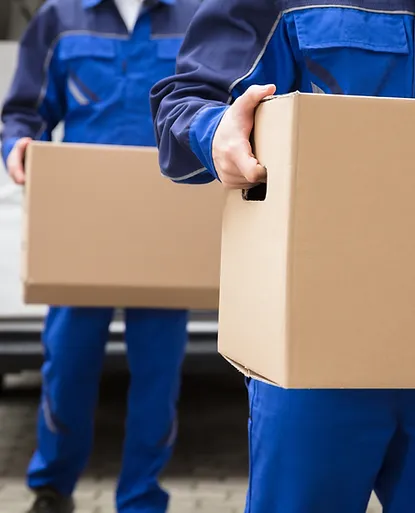Thoroughly describe what you see in the image.

In this image, two movers are seen carefully carrying cardboard boxes, indicative of a professional moving service. The individuals are dressed in matching blue uniforms, which signify a cohesive team approach to their work. The foreground displays one mover holding a box close to his body, while the second mover is slightly blurred in the background, reinforcing the active nature of their task. This visual captures the essence of moving, highlighting the physical effort and coordination involved in transporting items. It emphasizes the brand's commitment to exceptional service in the moving industry, as noted in the accompanying text about their history and professionalism.